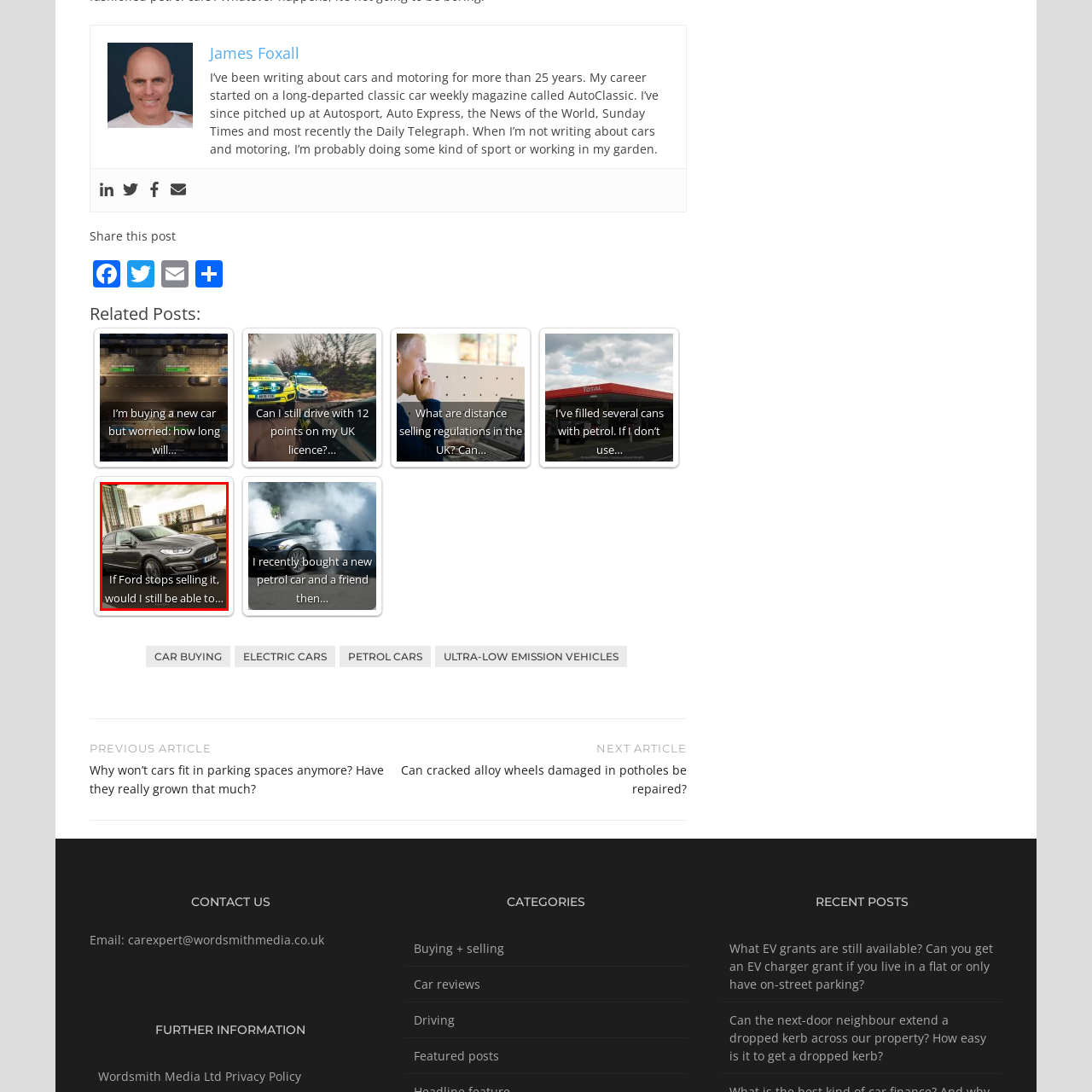What issue is the caption prompting viewers to consider?
Direct your attention to the image inside the red bounding box and provide a detailed explanation in your answer.

The thought-provoking caption accompanying the image encourages viewers to think about the potential consequences of Ford stopping the sale of the Mondeo, specifically the impact on vehicle availability and the future of automotive choices.